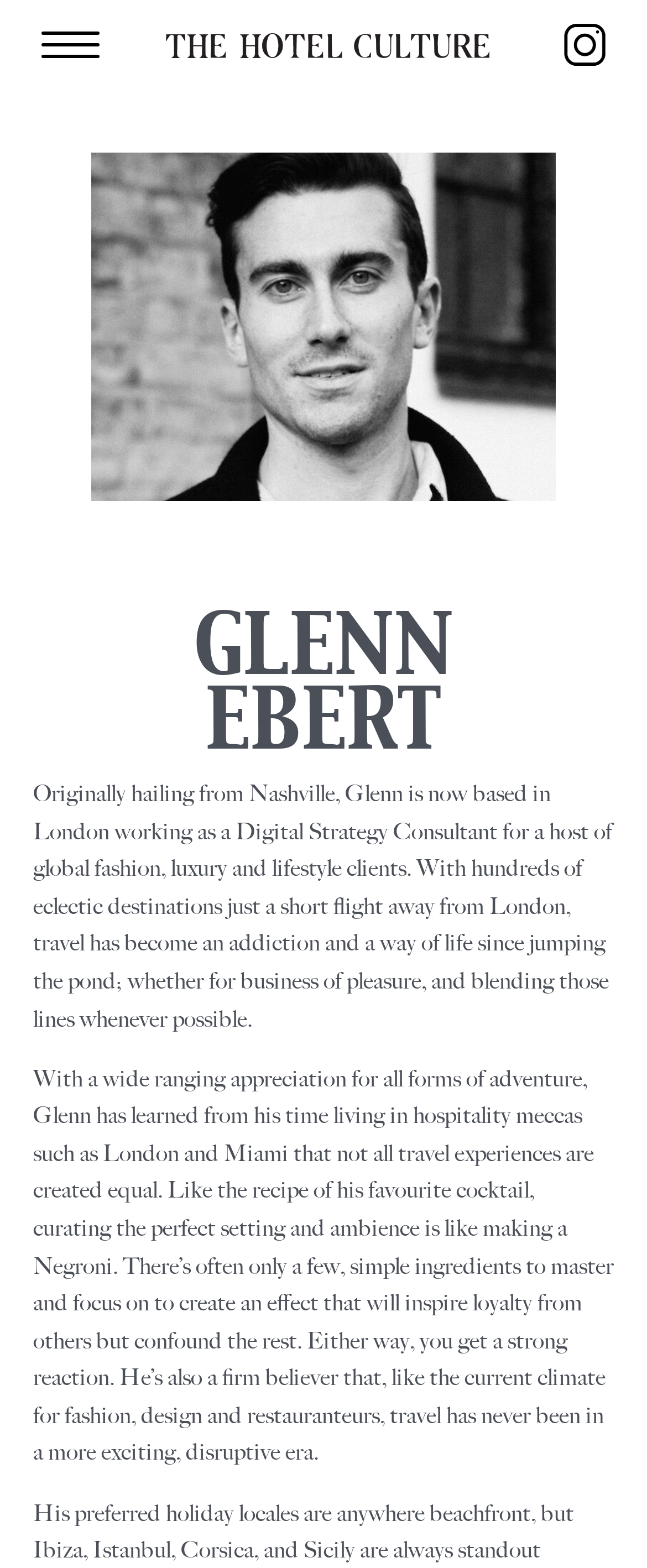Answer the question in one word or a short phrase:
What is Glenn's profession?

Digital Strategy Consultant